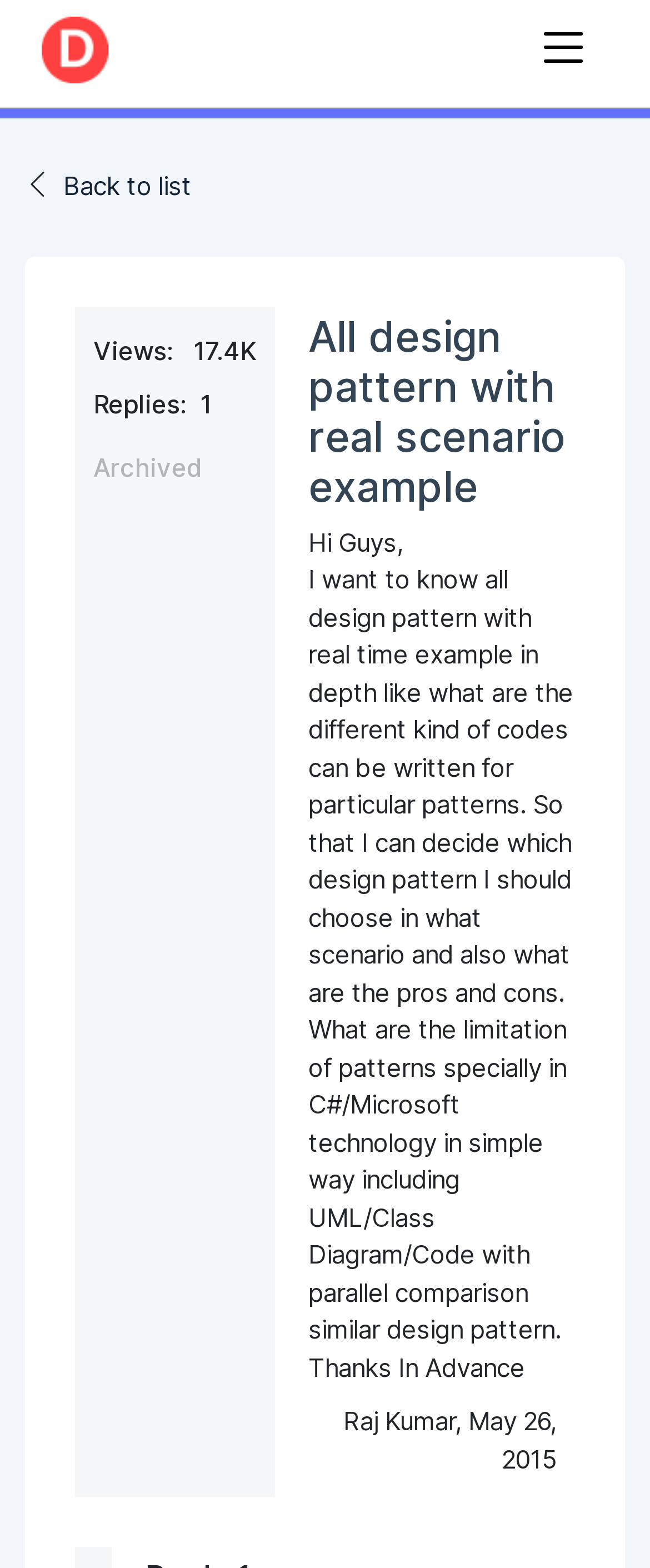How many replies are there to the question?
Refer to the image and give a detailed answer to the query.

The number of replies to the question on the webpage is 1, which can be found in the first column of the table, where it says 'Replies: 1'.